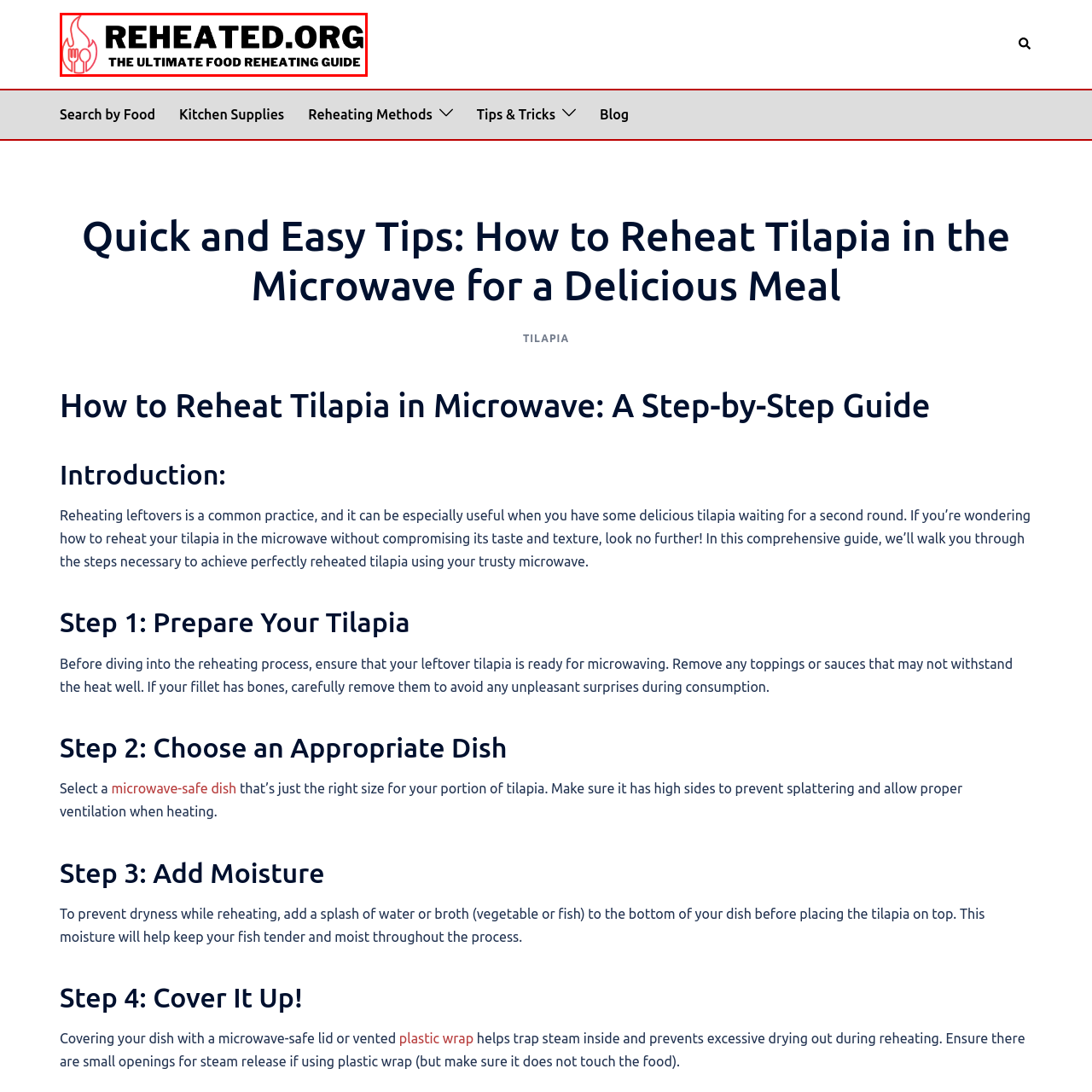What type of icons accompany the text?
Observe the image inside the red bounding box carefully and formulate a detailed answer based on what you can infer from the visual content.

The icons that accompany the text are reminiscent of a flame and kitchen utensils, visually reinforcing the culinary focus of the website and its mission to help users enjoy their reheated meals while maintaining their original taste and quality.